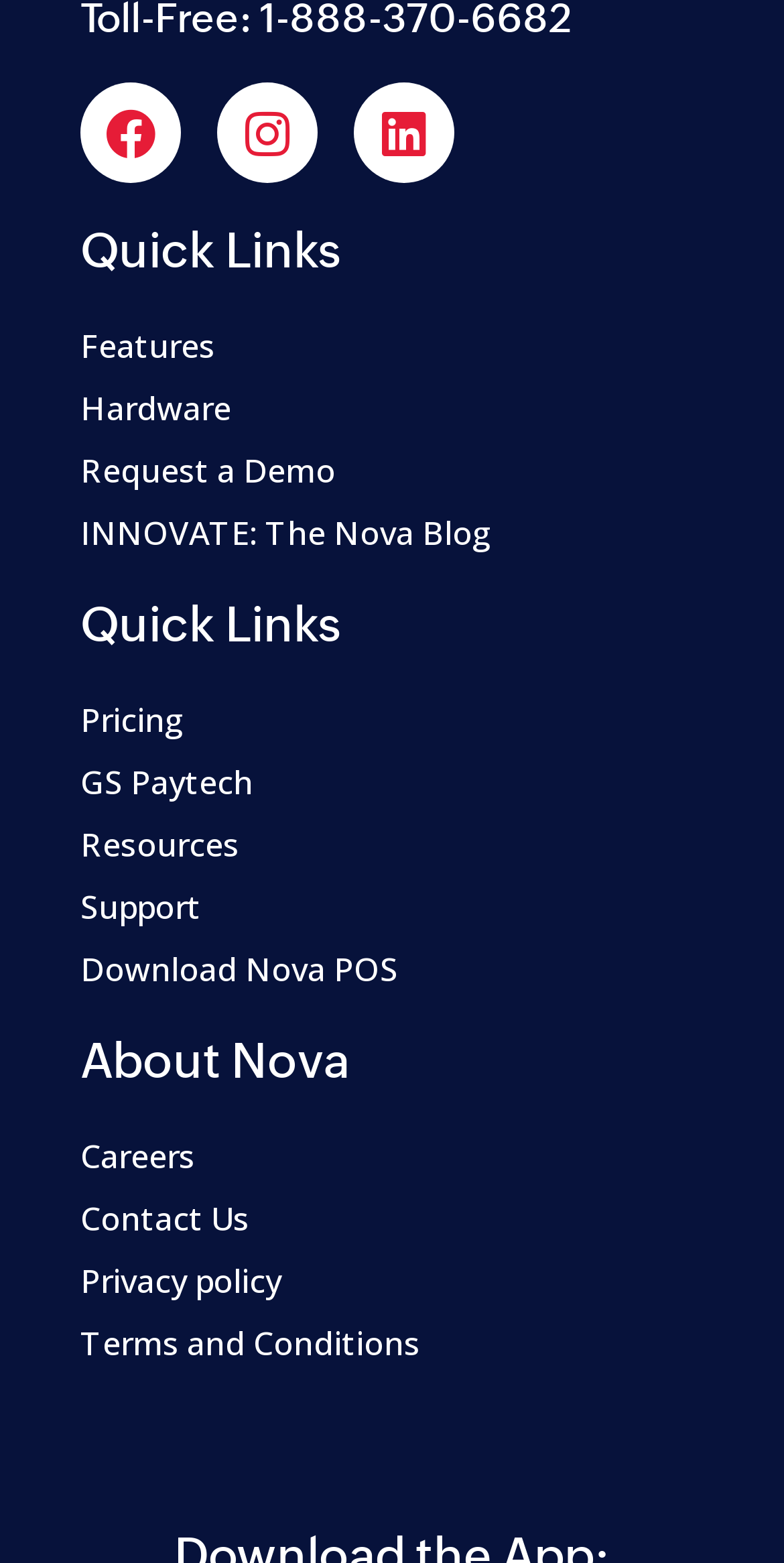Specify the bounding box coordinates of the region I need to click to perform the following instruction: "View Nova's Facebook page". The coordinates must be four float numbers in the range of 0 to 1, i.e., [left, top, right, bottom].

[0.103, 0.053, 0.231, 0.117]